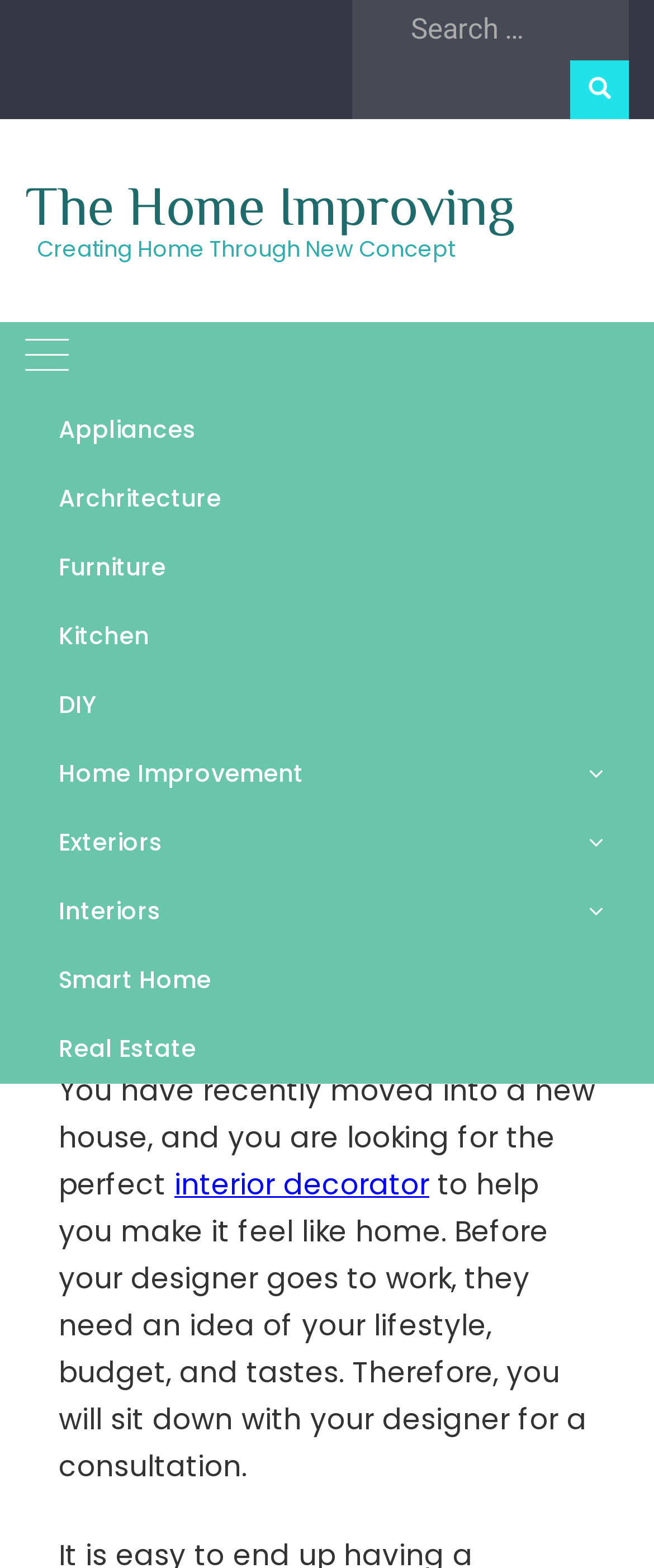What is the purpose of the search box?
Using the image provided, answer with just one word or phrase.

To search for something